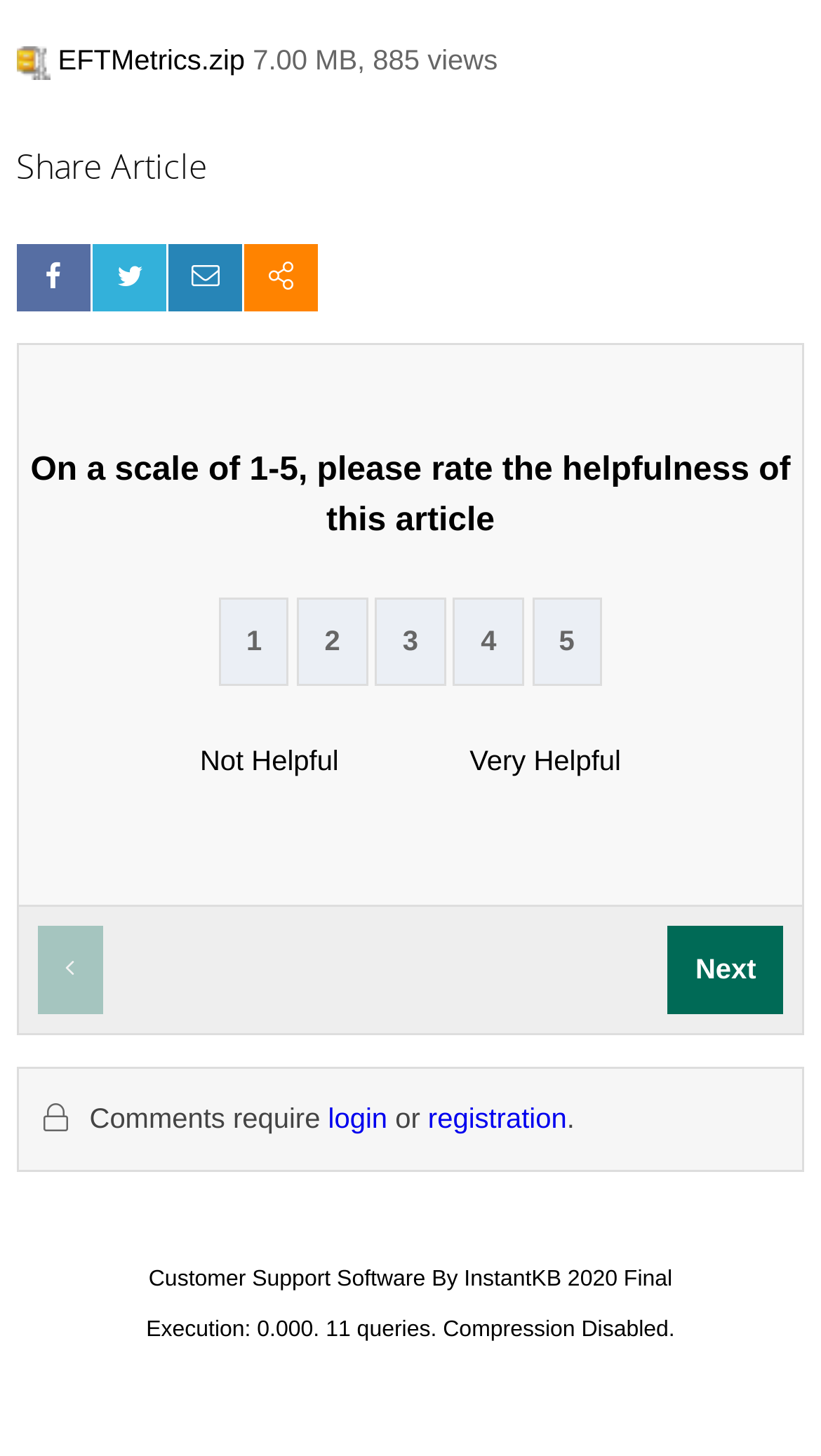Give a short answer to this question using one word or a phrase:
What is the name of the software?

InstantKB